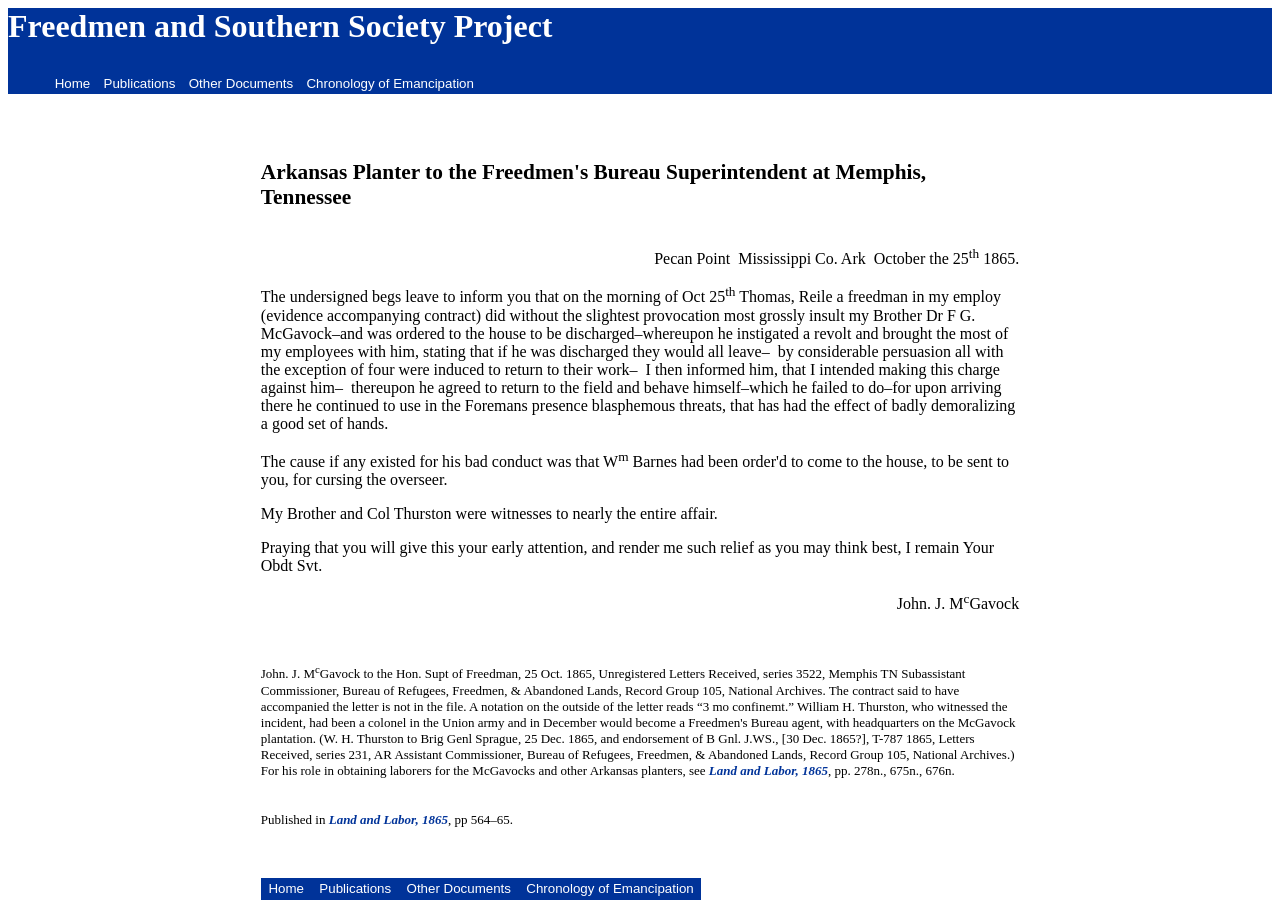Please locate the clickable area by providing the bounding box coordinates to follow this instruction: "Click on the 'Publications' link".

[0.076, 0.084, 0.142, 0.103]